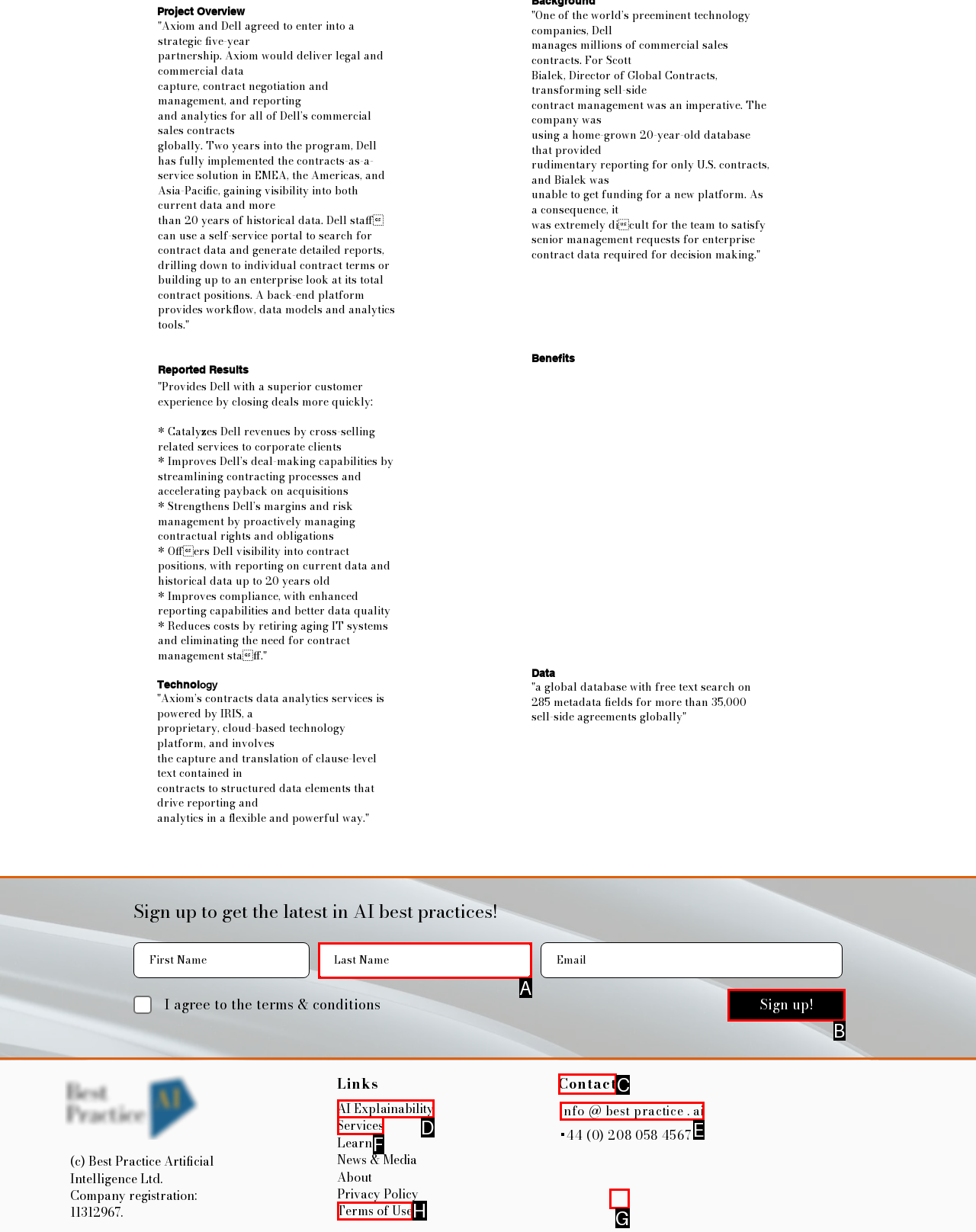Based on the provided element description: How it Works, identify the best matching HTML element. Respond with the corresponding letter from the options shown.

None